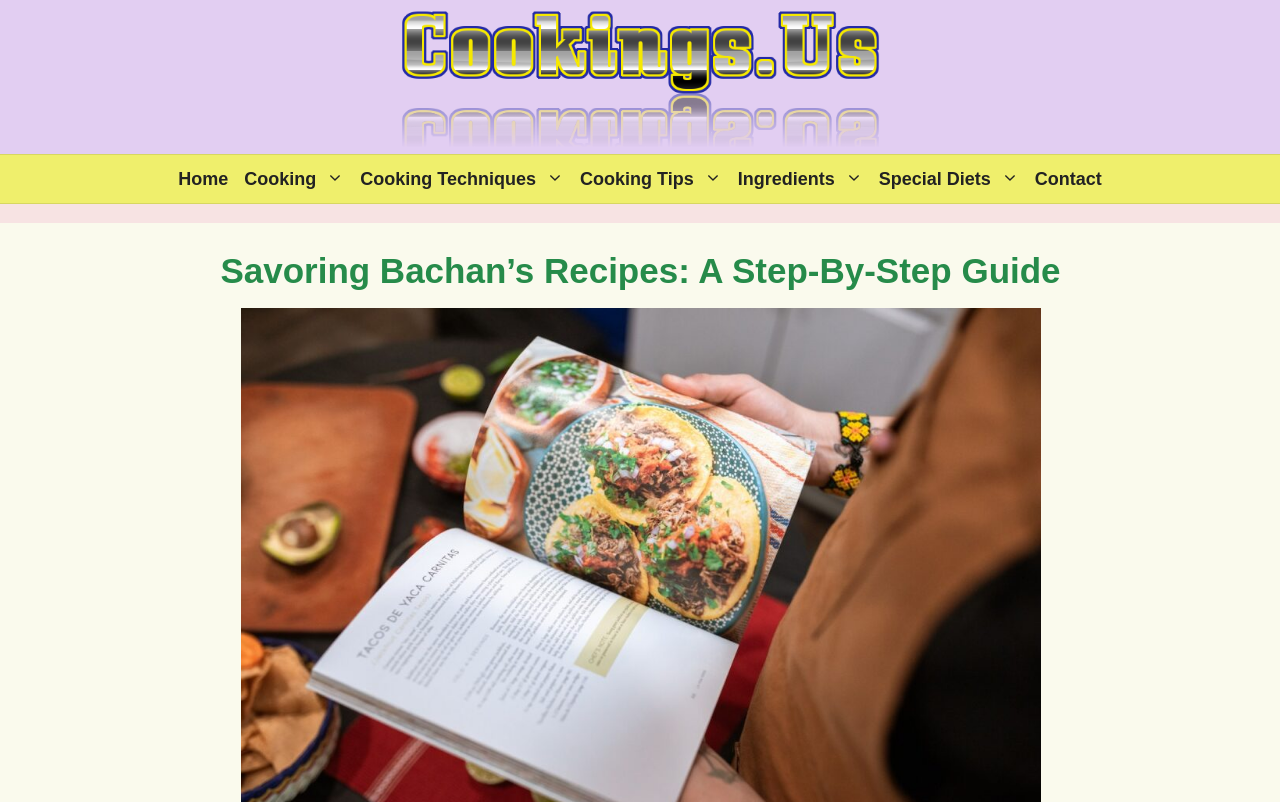Based on the image, provide a detailed response to the question:
What is the position of the 'Contact' link?

I compared the x2 coordinates of the links under the navigation element 'Primary' and found that the 'Contact' link has the largest x2 value, which means it is positioned at the rightmost side.